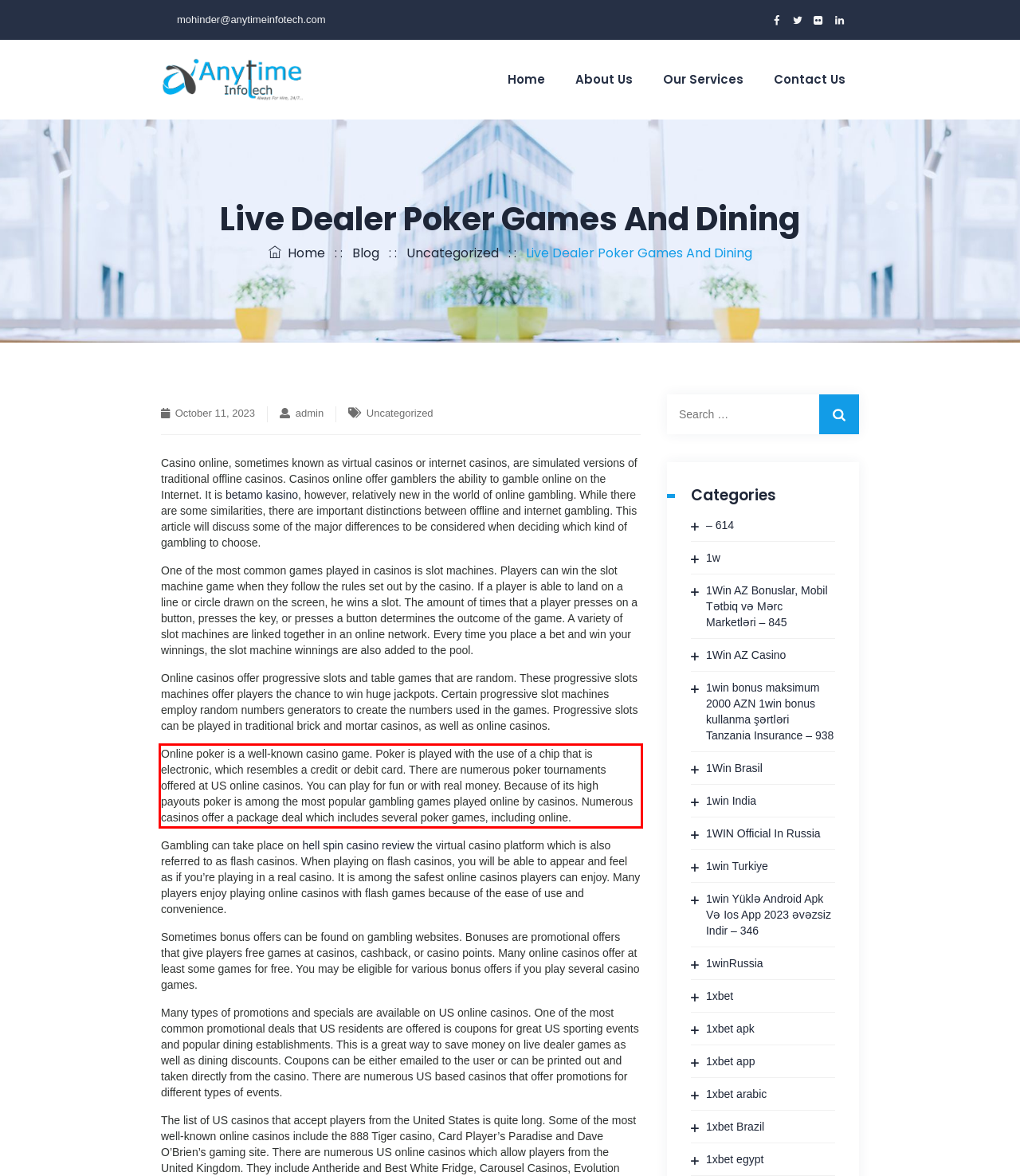Given a webpage screenshot with a red bounding box, perform OCR to read and deliver the text enclosed by the red bounding box.

Online poker is a well-known casino game. Poker is played with the use of a chip that is electronic, which resembles a credit or debit card. There are numerous poker tournaments offered at US online casinos. You can play for fun or with real money. Because of its high payouts poker is among the most popular gambling games played online by casinos. Numerous casinos offer a package deal which includes several poker games, including online.